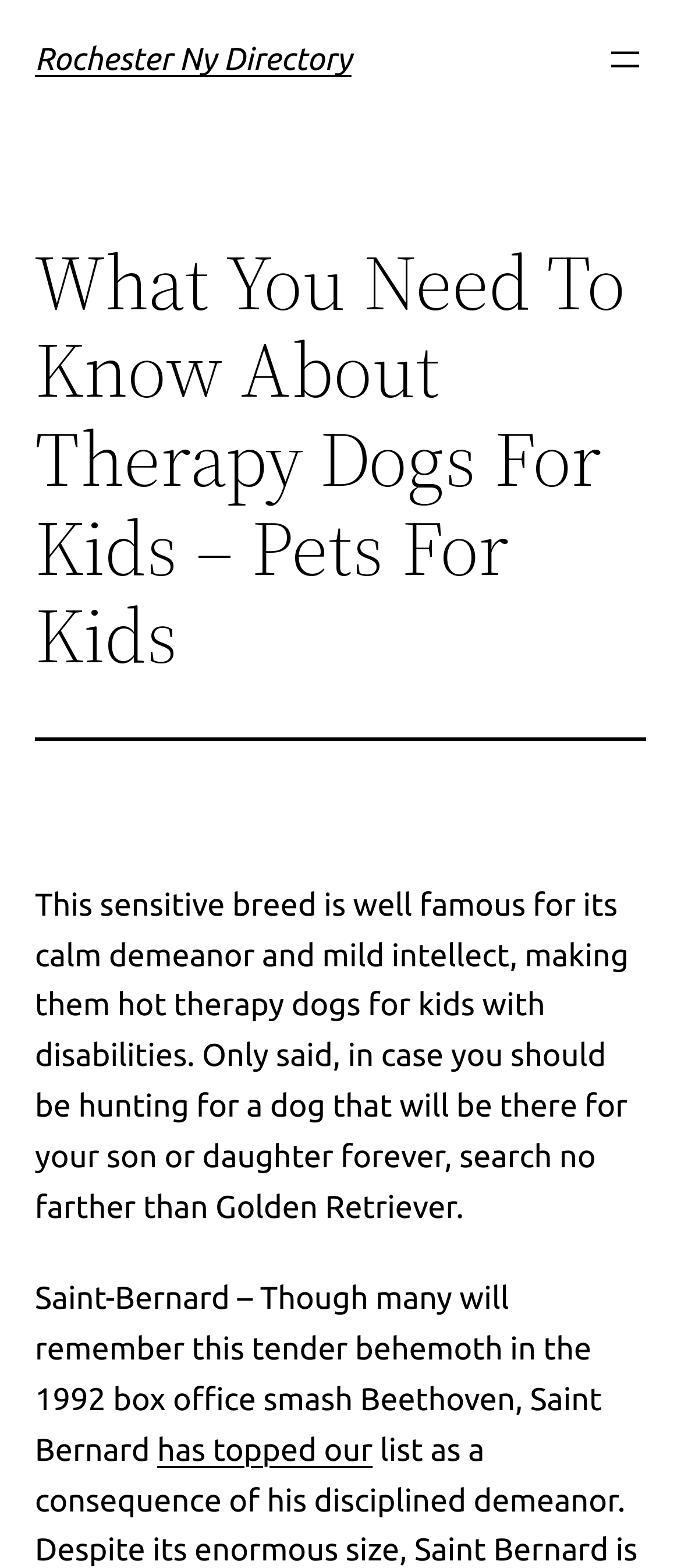What is the characteristic of Saint-Bernard? Please answer the question using a single word or phrase based on the image.

Tender behemoth